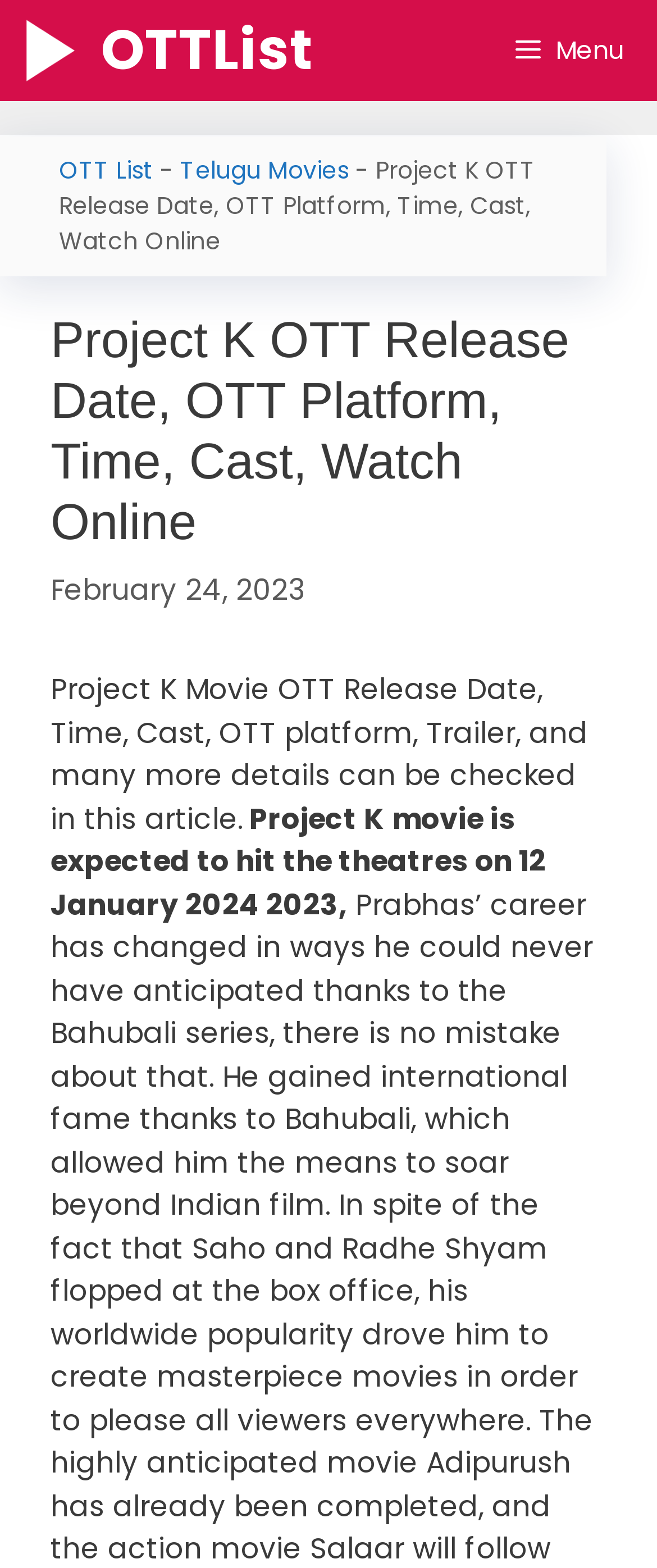What is the category of the movie Project K?
Please provide a single word or phrase as the answer based on the screenshot.

Telugu Movies